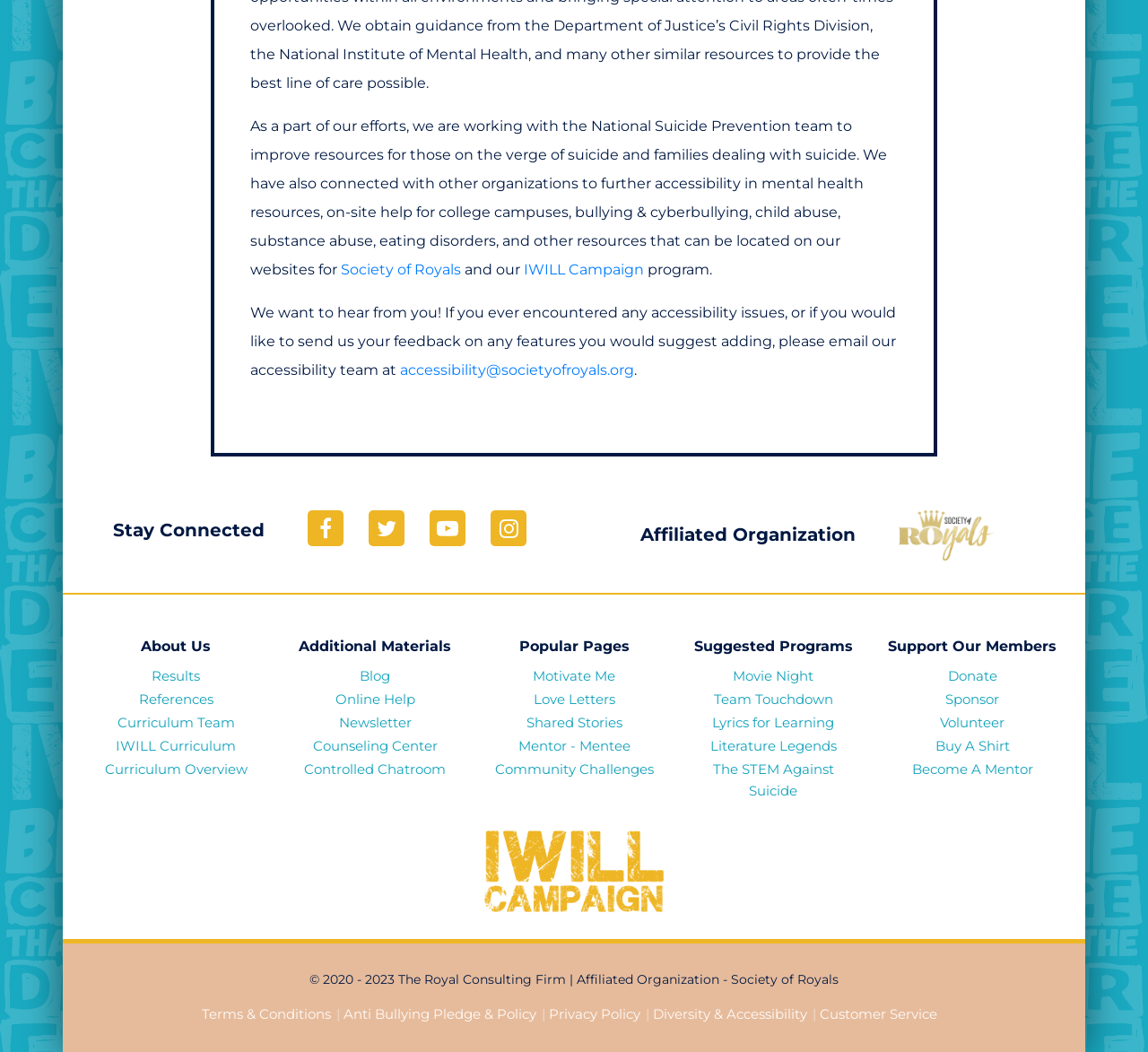Respond to the question below with a single word or phrase: How can users provide feedback on accessibility issues?

Email accessibility team